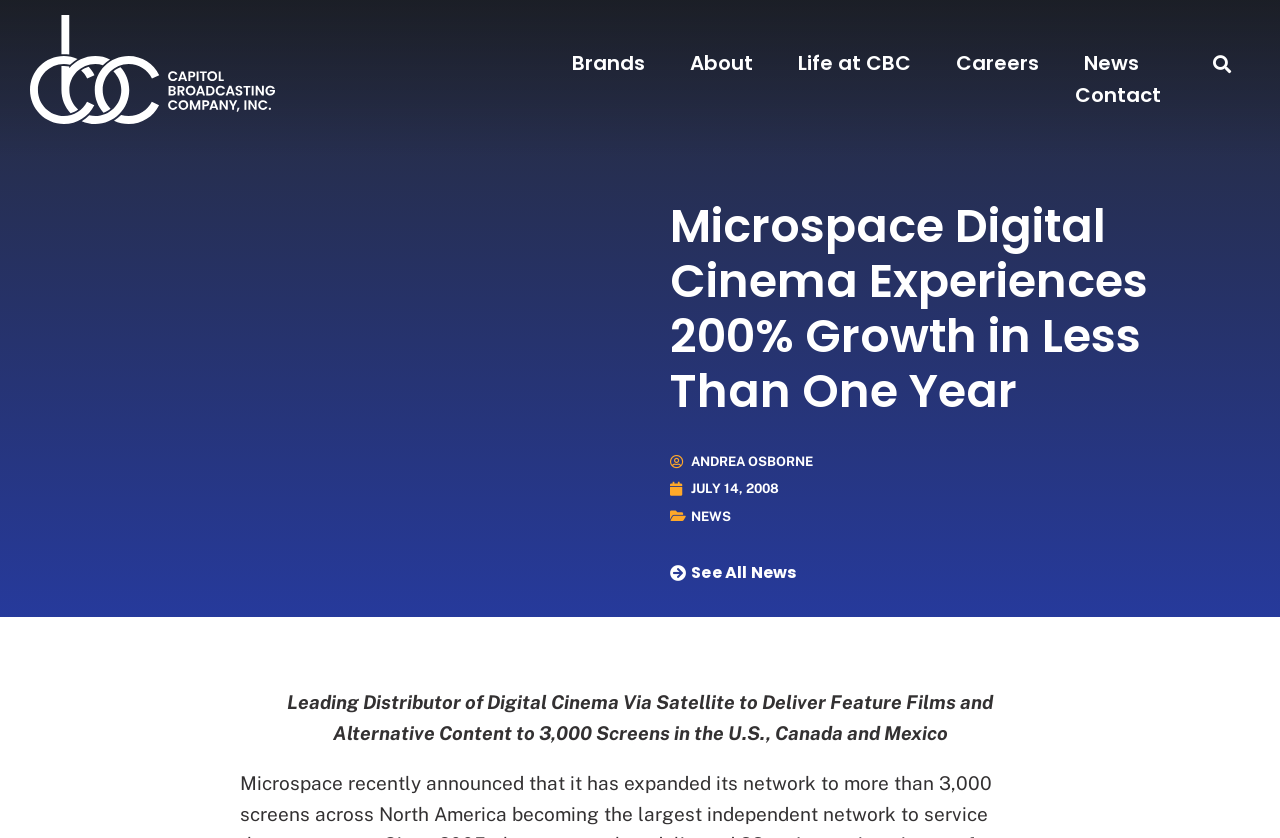Who is the author of the news article?
Based on the image content, provide your answer in one word or a short phrase.

Andrea Osborne